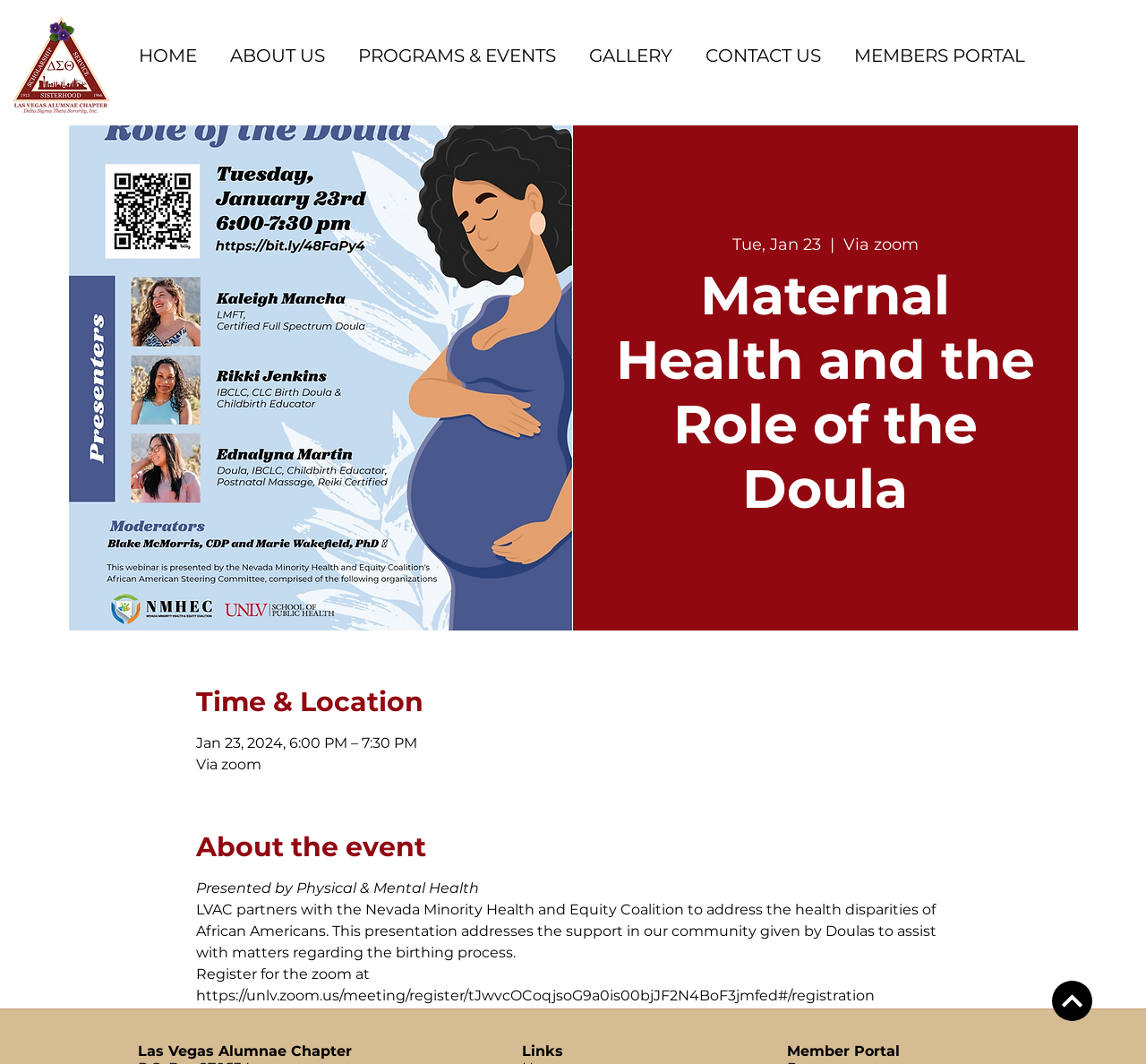Provide a single word or phrase to answer the given question: 
How can I register for the event?

Via zoom registration link